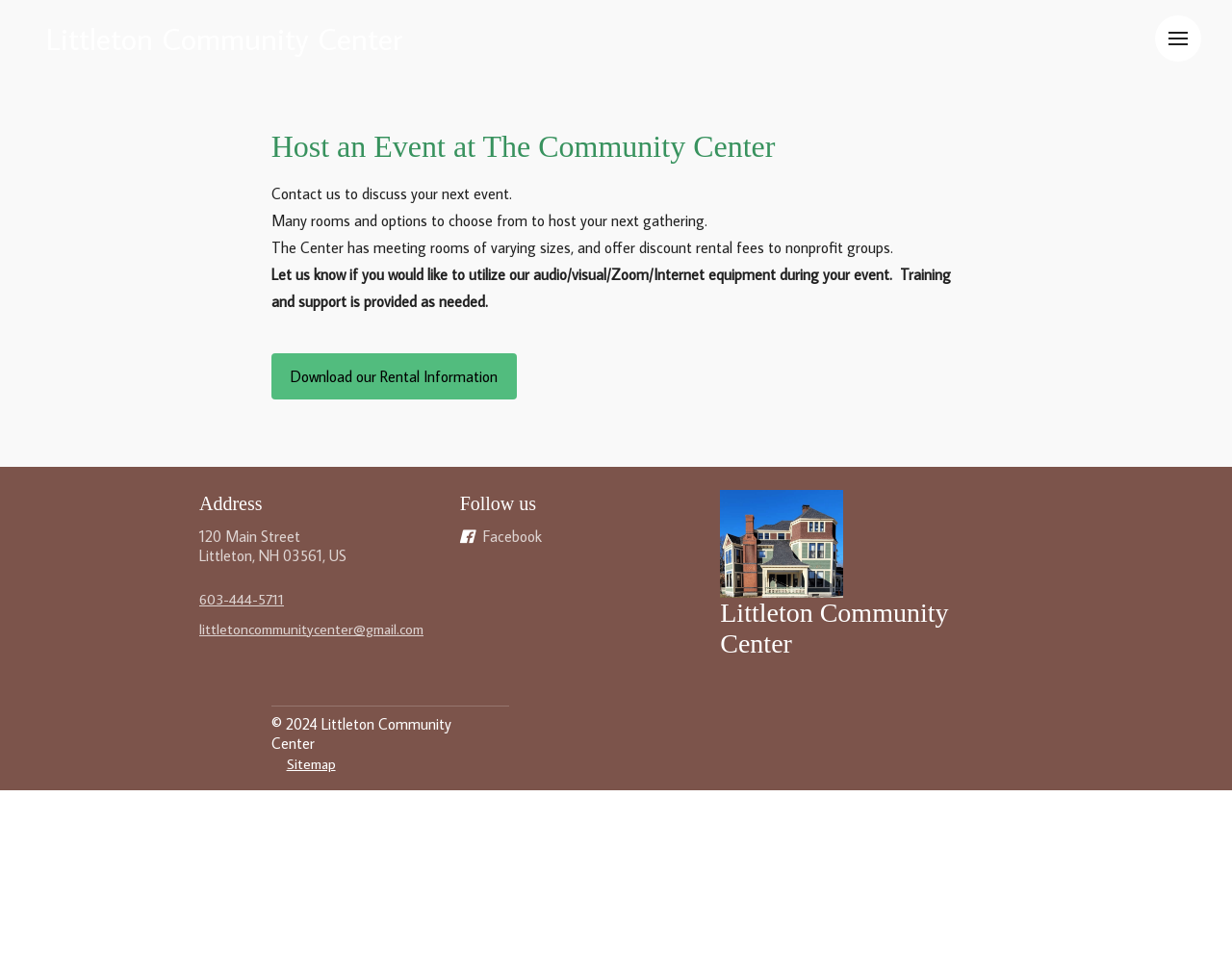Please give a short response to the question using one word or a phrase:
What is the purpose of the community center?

Host events